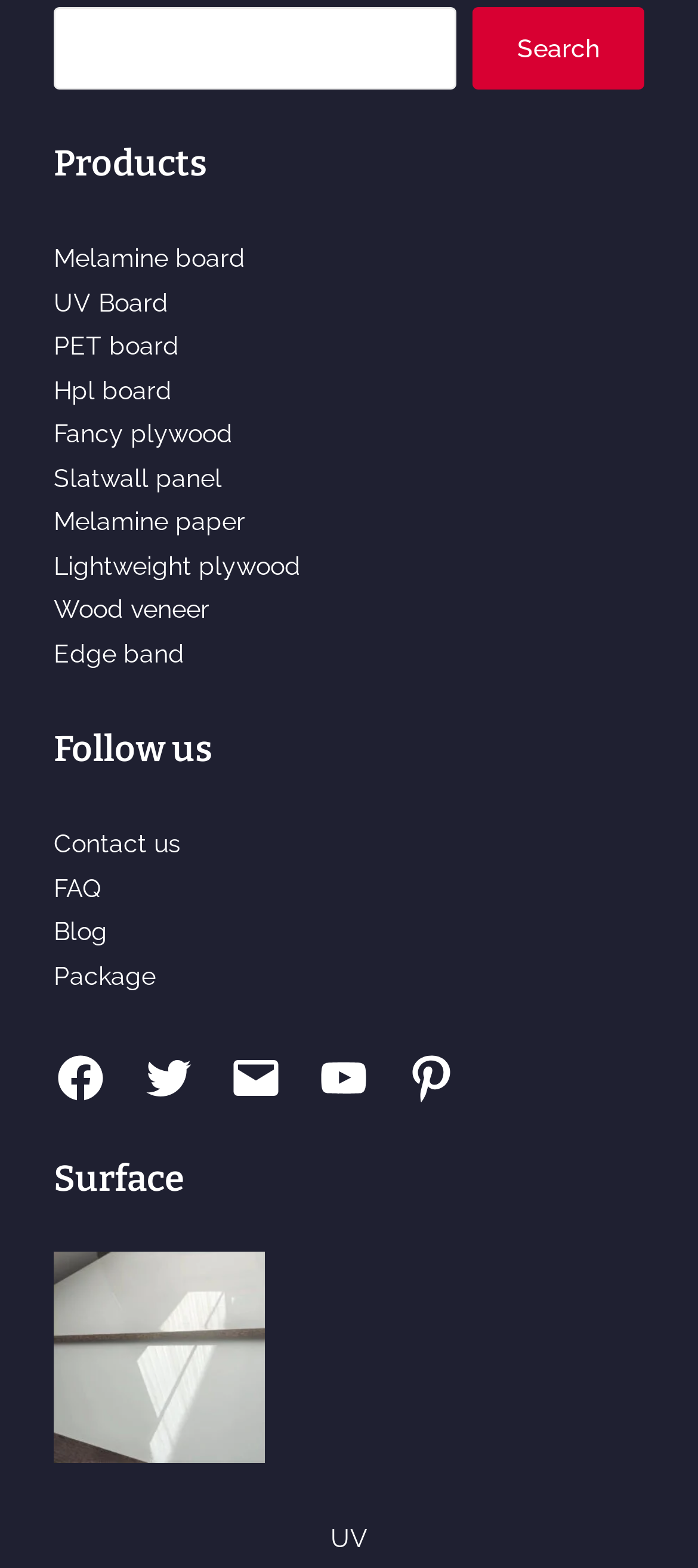Kindly determine the bounding box coordinates for the area that needs to be clicked to execute this instruction: "View Melamine board products".

[0.077, 0.156, 0.351, 0.174]